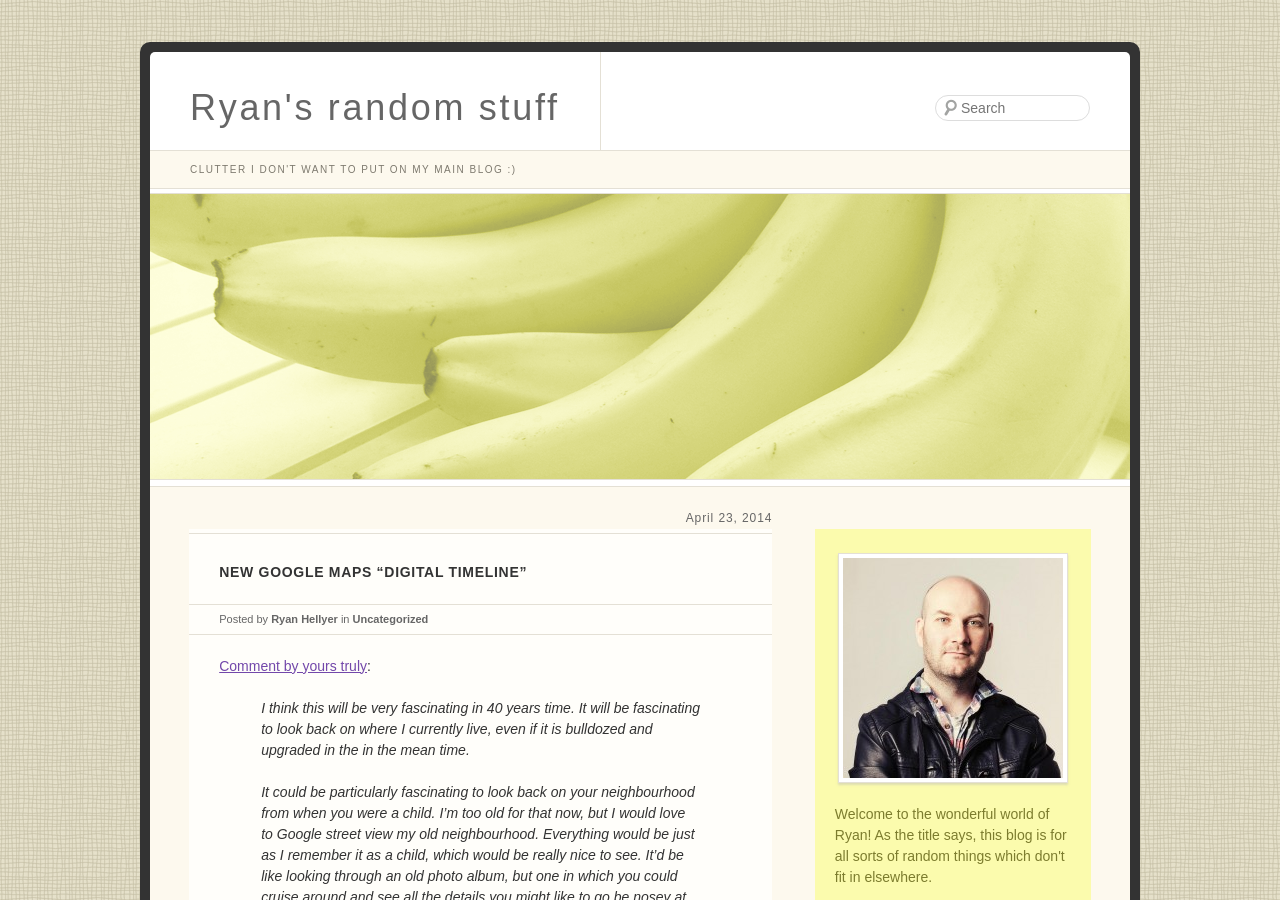Identify the bounding box coordinates for the UI element described as follows: Uncategorized. Use the format (top-left x, top-left y, bottom-right x, bottom-right y) and ensure all values are floating point numbers between 0 and 1.

[0.275, 0.681, 0.335, 0.694]